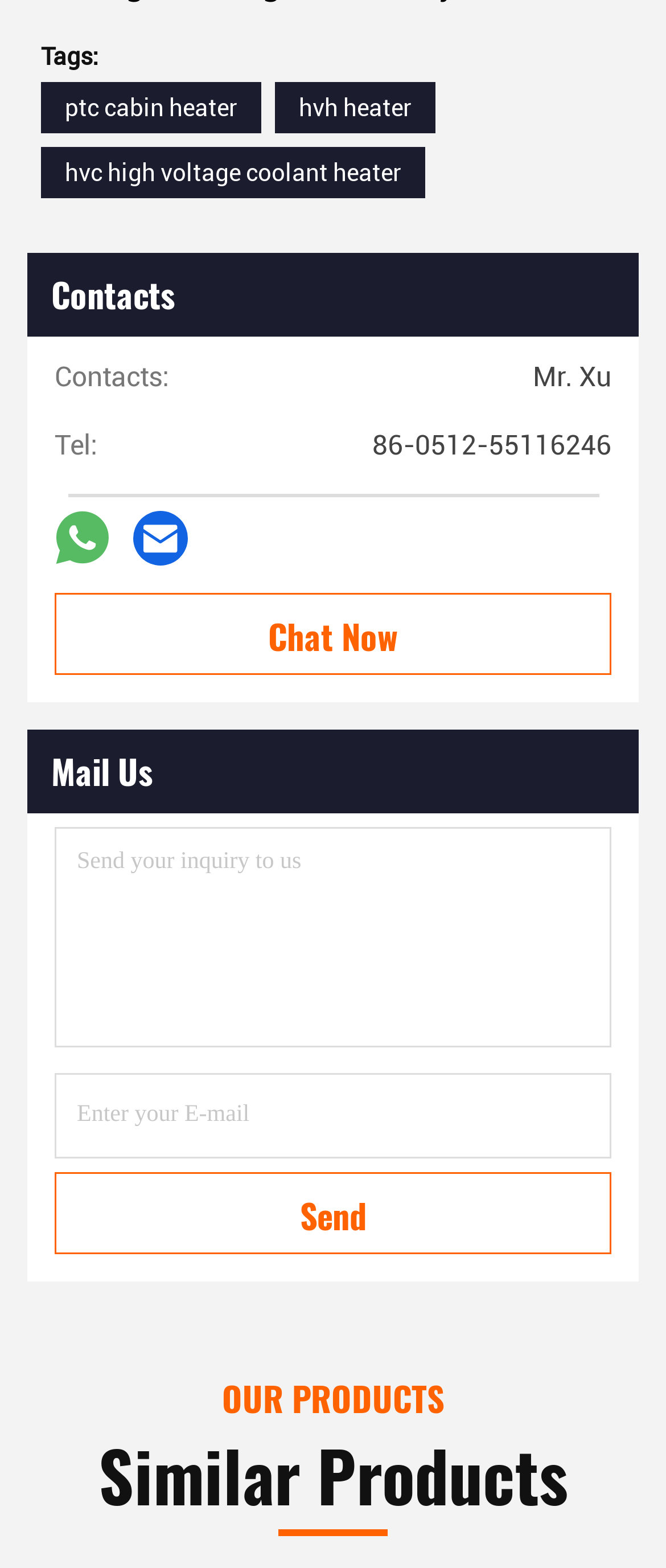Locate the UI element that matches the description placeholder="Enter your E-mail" in the webpage screenshot. Return the bounding box coordinates in the format (top-left x, top-left y, bottom-right x, bottom-right y), with values ranging from 0 to 1.

[0.082, 0.684, 0.918, 0.739]